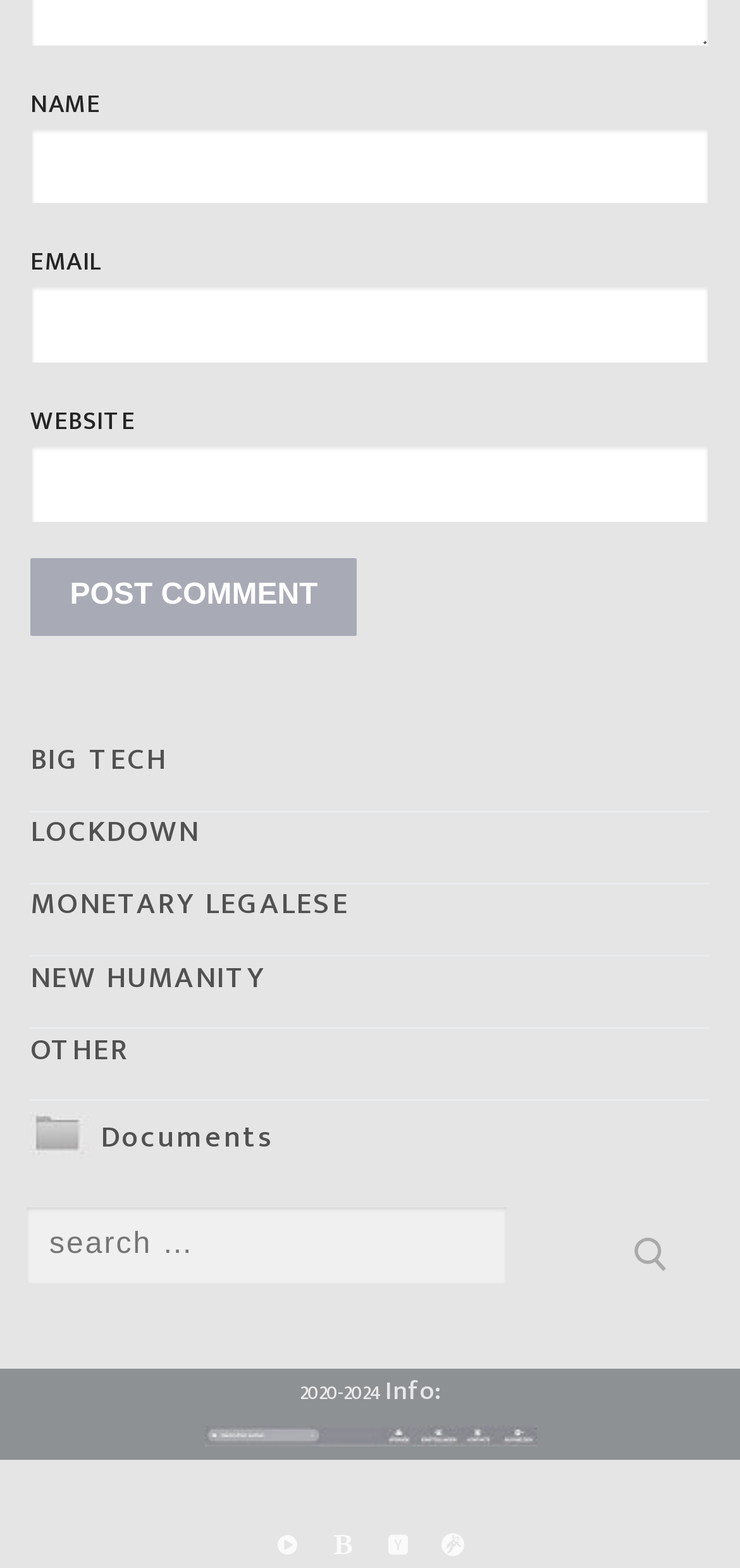Please determine the bounding box coordinates of the clickable area required to carry out the following instruction: "Enter your name". The coordinates must be four float numbers between 0 and 1, represented as [left, top, right, bottom].

[0.041, 0.081, 0.959, 0.131]